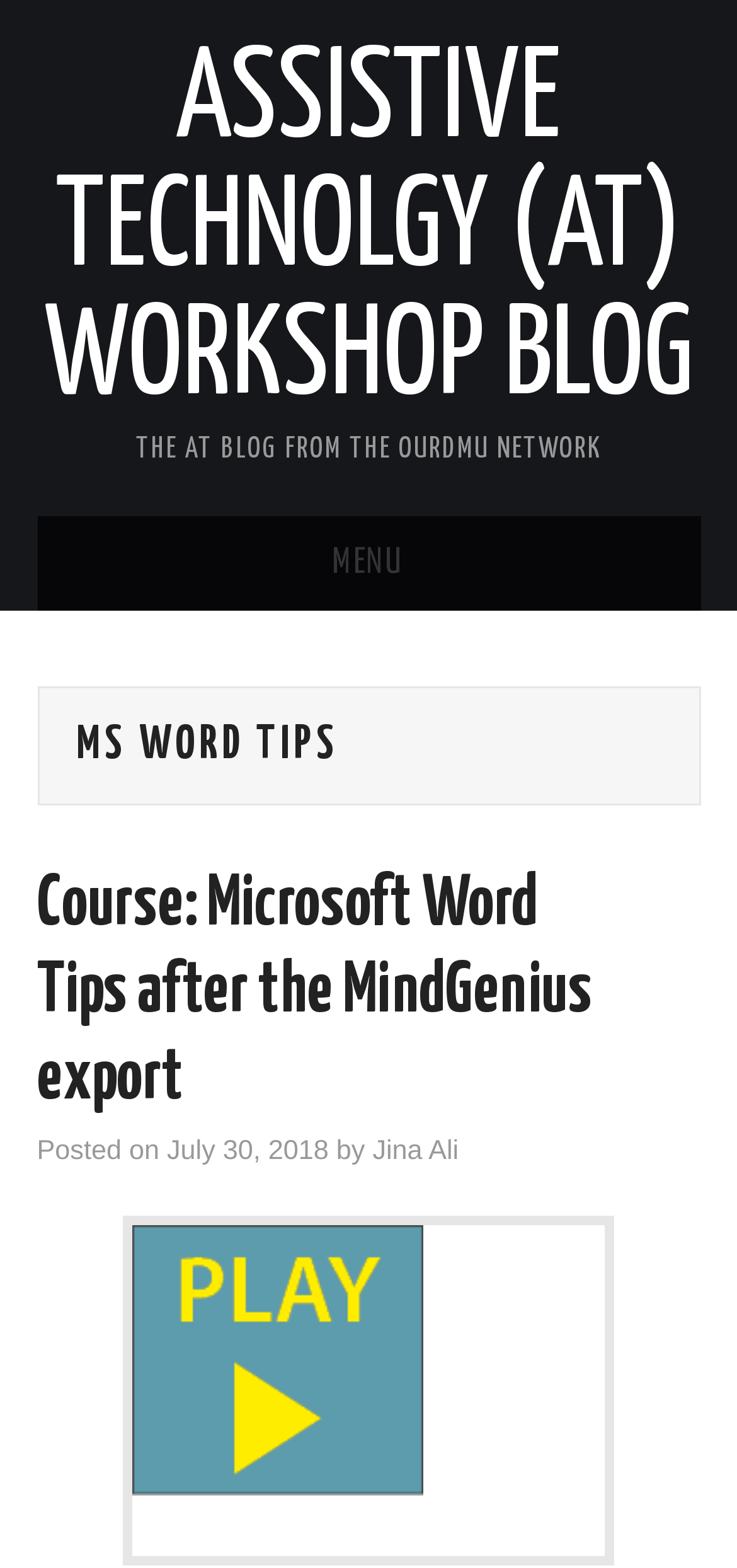Find the bounding box coordinates of the element's region that should be clicked in order to follow the given instruction: "go to Jonathan's page". The coordinates should consist of four float numbers between 0 and 1, i.e., [left, top, right, bottom].

None